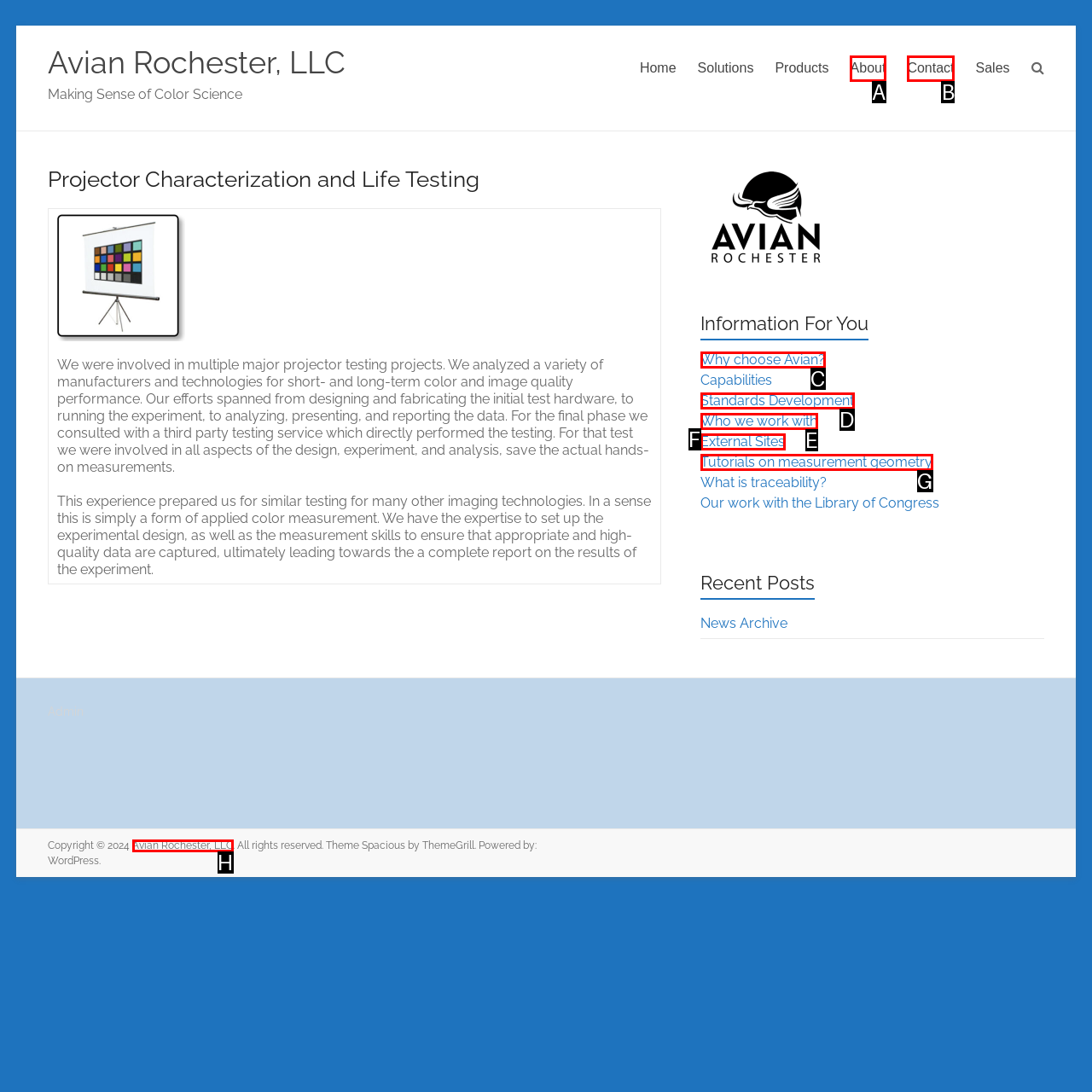Select the option that fits this description: Tutorials on measurement geometry
Answer with the corresponding letter directly.

G